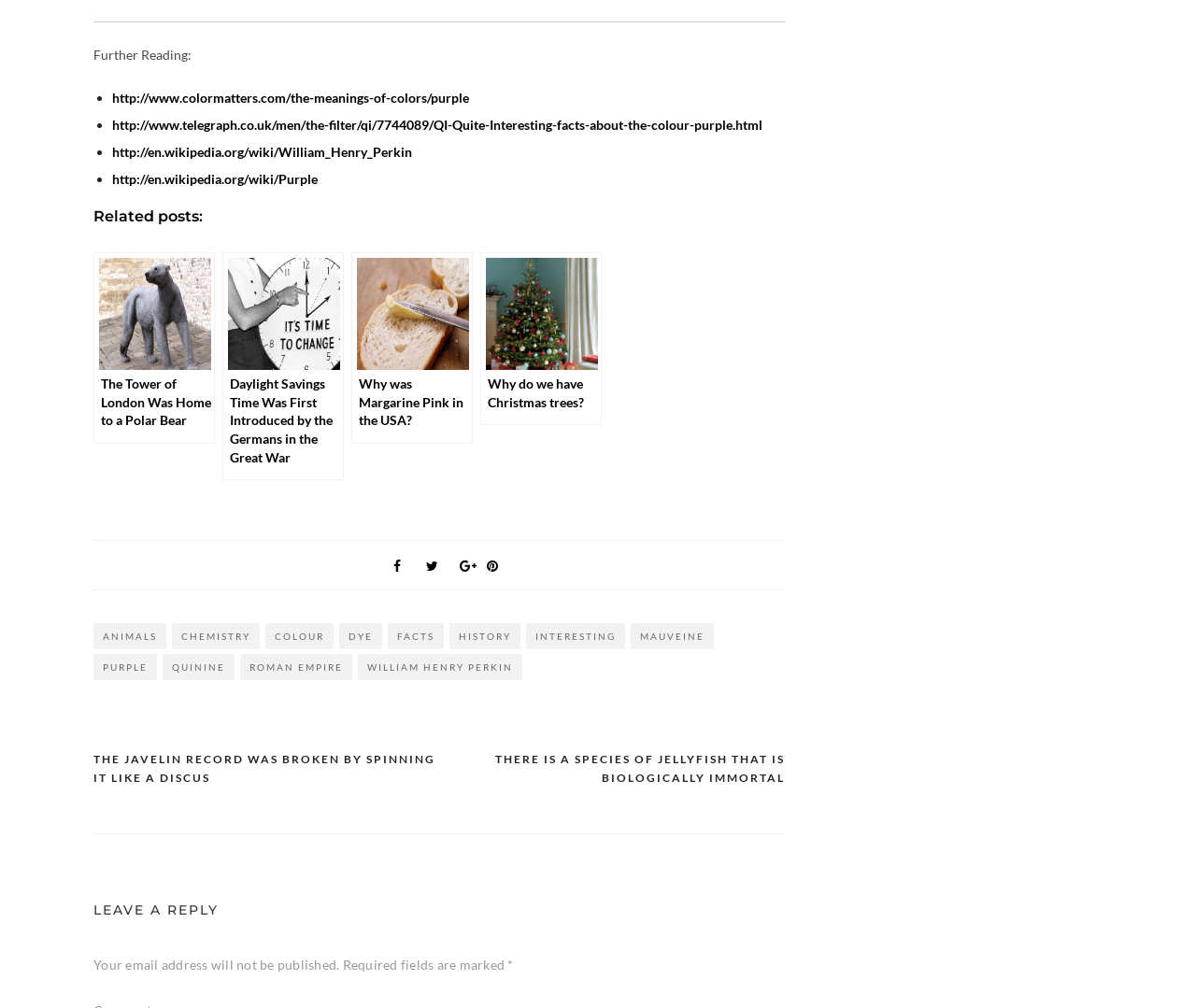Given the description of a UI element: "william henry perkin", identify the bounding box coordinates of the matching element in the webpage screenshot.

[0.299, 0.649, 0.437, 0.675]